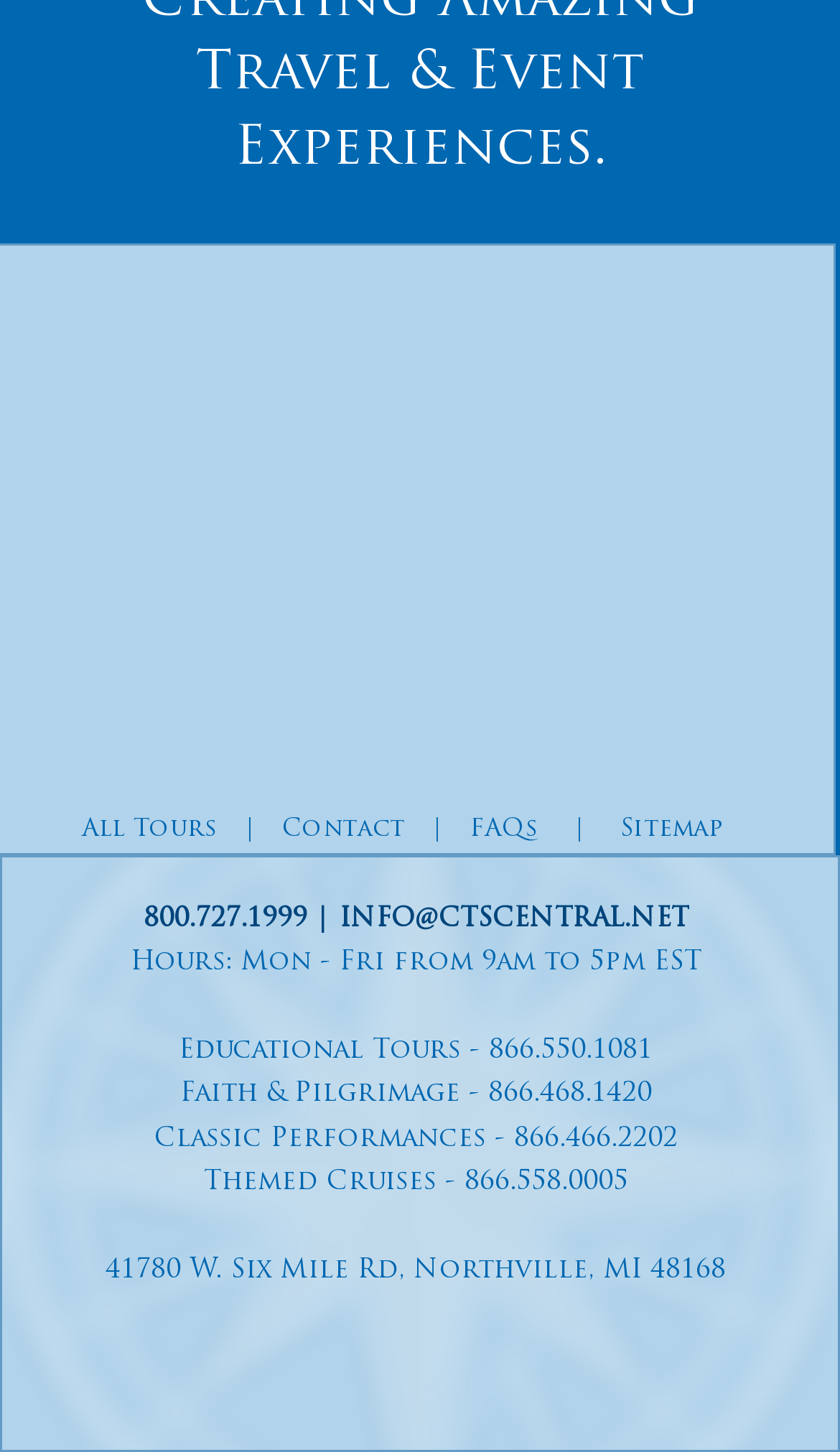Provide the bounding box coordinates for the UI element that is described by this text: "Terms of Use". The coordinates should be in the form of four float numbers between 0 and 1: [left, top, right, bottom].

[0.511, 0.894, 0.704, 0.915]